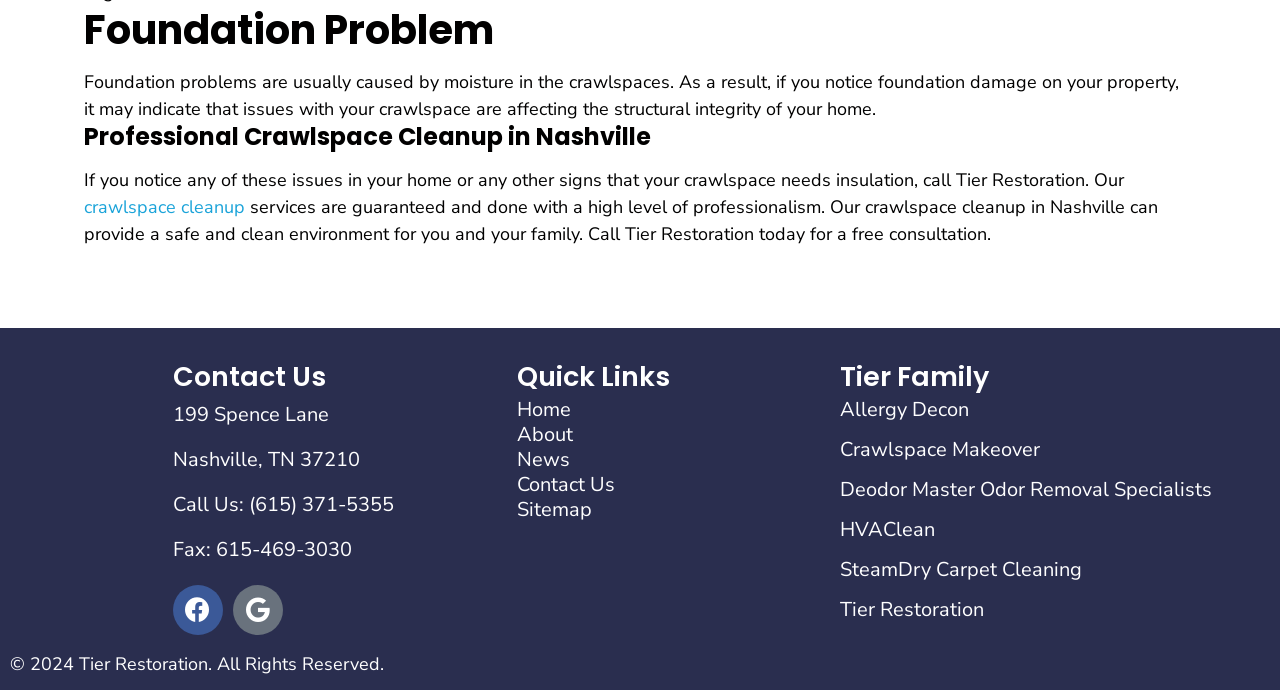Identify the bounding box for the described UI element. Provide the coordinates in (top-left x, top-left y, bottom-right x, bottom-right y) format with values ranging from 0 to 1: SteamDry Carpet Cleaning

[0.656, 0.811, 0.992, 0.84]